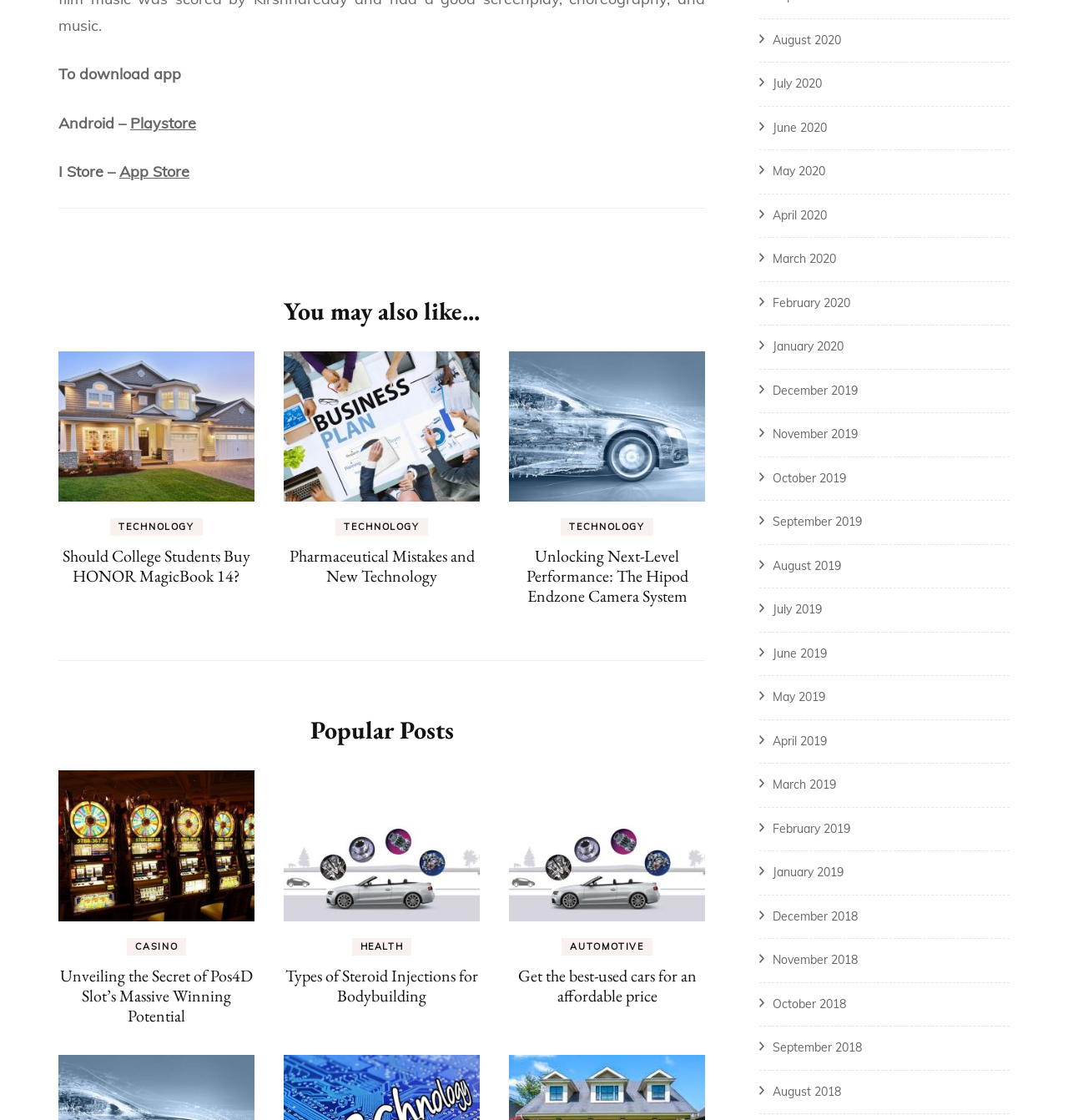How many articles are listed under the 'Popular Posts' section?
From the image, provide a succinct answer in one word or a short phrase.

9